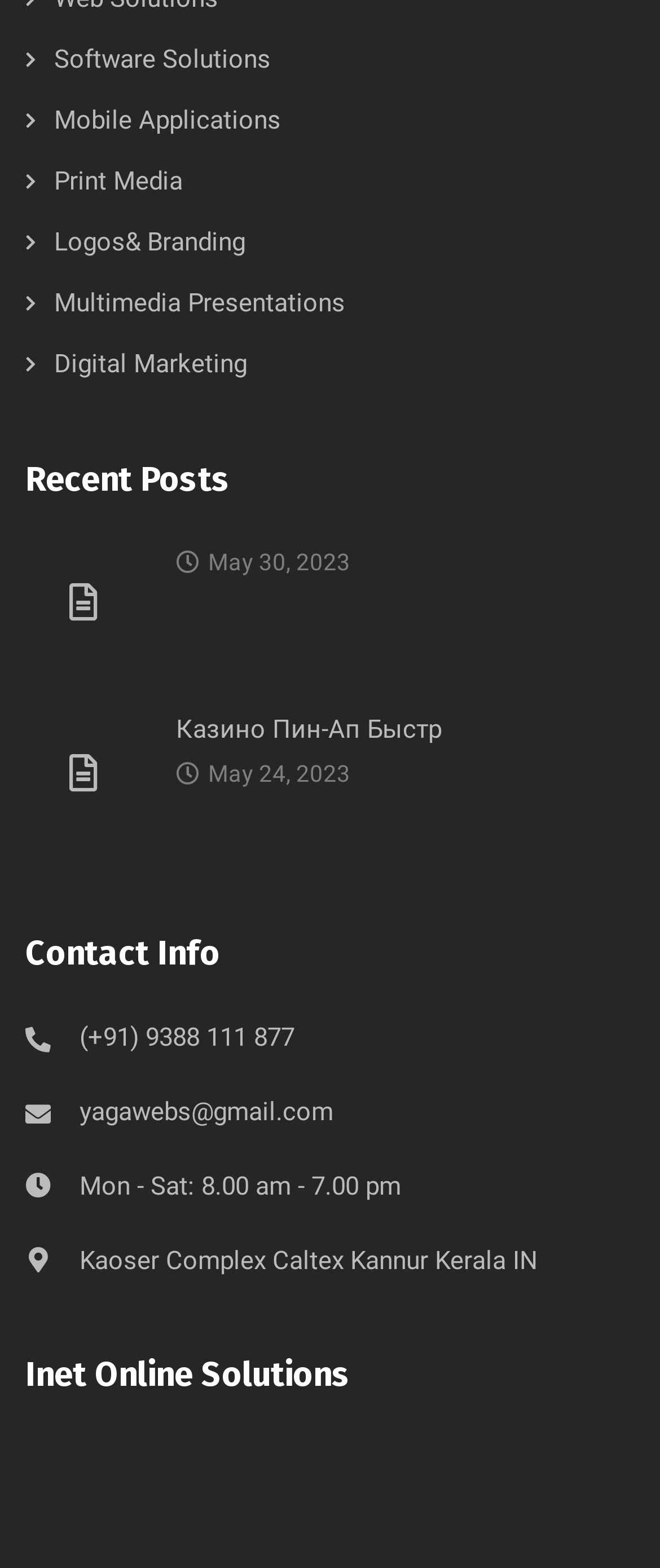What is the name of the company mentioned on the webpage?
Based on the content of the image, thoroughly explain and answer the question.

I looked for the company name mentioned on the webpage and found it to be 'Inet Online Solutions'.